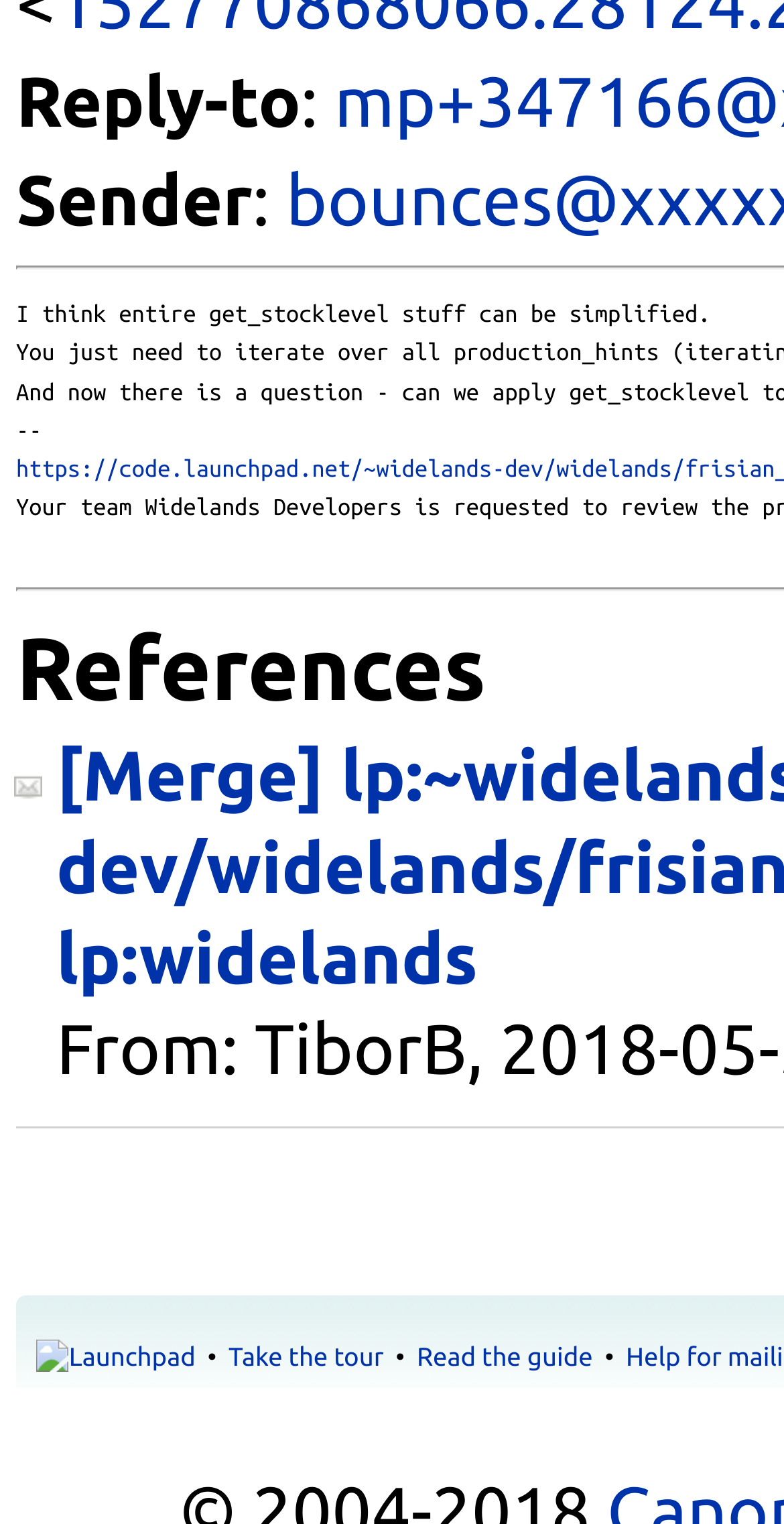Please give a succinct answer to the question in one word or phrase:
What is the label before the colon?

Reply-to